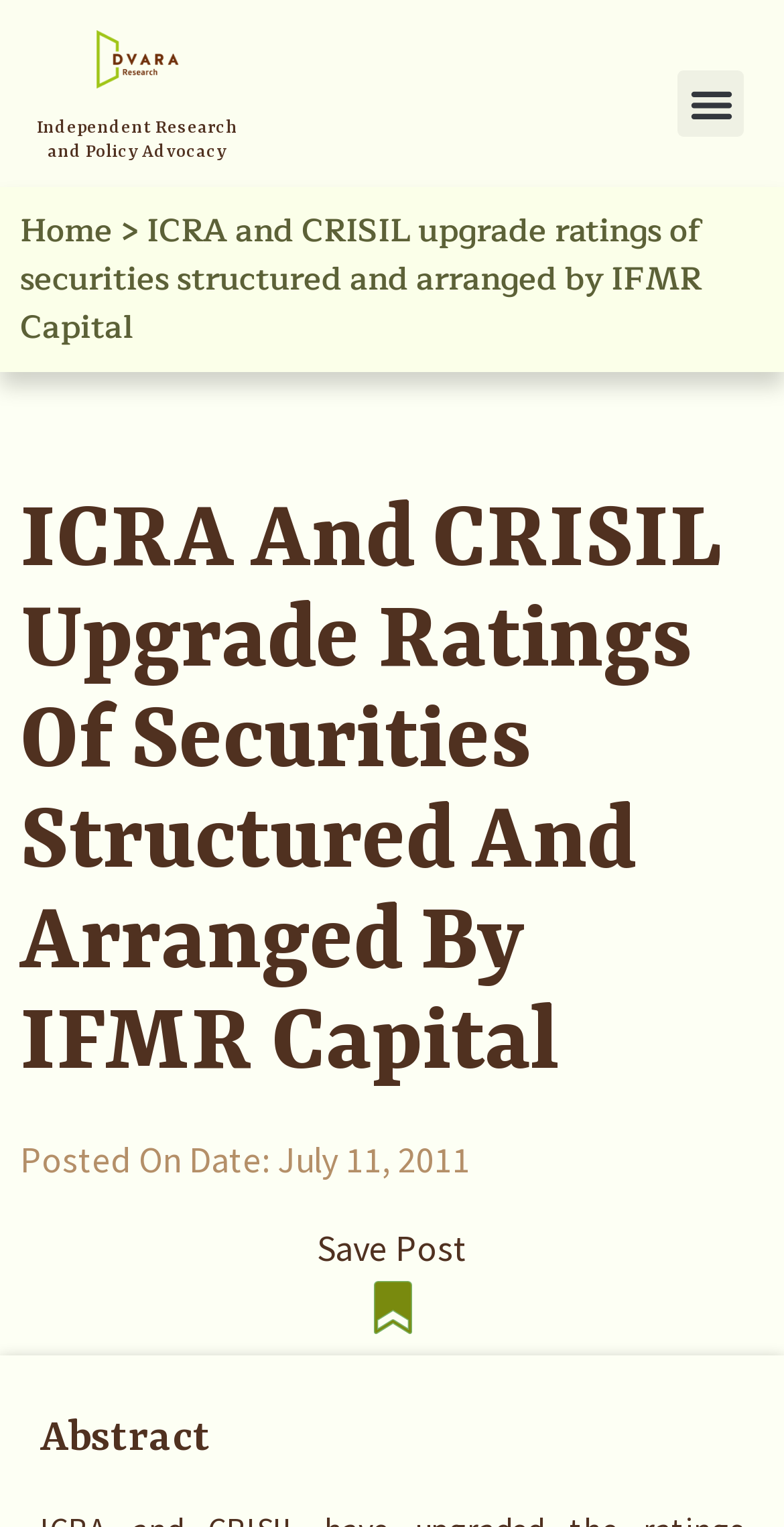Given the element description Independent Research and Policy Advocacy, specify the bounding box coordinates of the corresponding UI element in the format (top-left x, top-left y, bottom-right x, bottom-right y). All values must be between 0 and 1.

[0.047, 0.078, 0.303, 0.107]